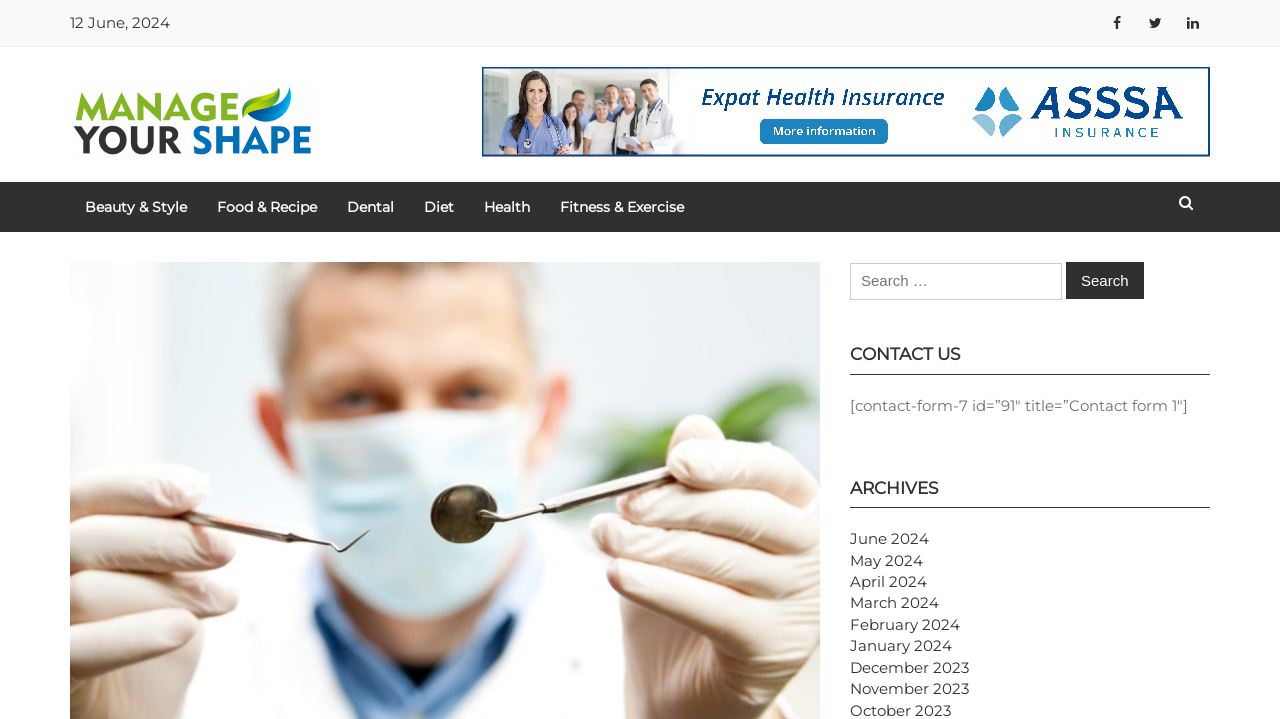Respond with a single word or phrase to the following question: What is the title of the contact form?

Contact form 1